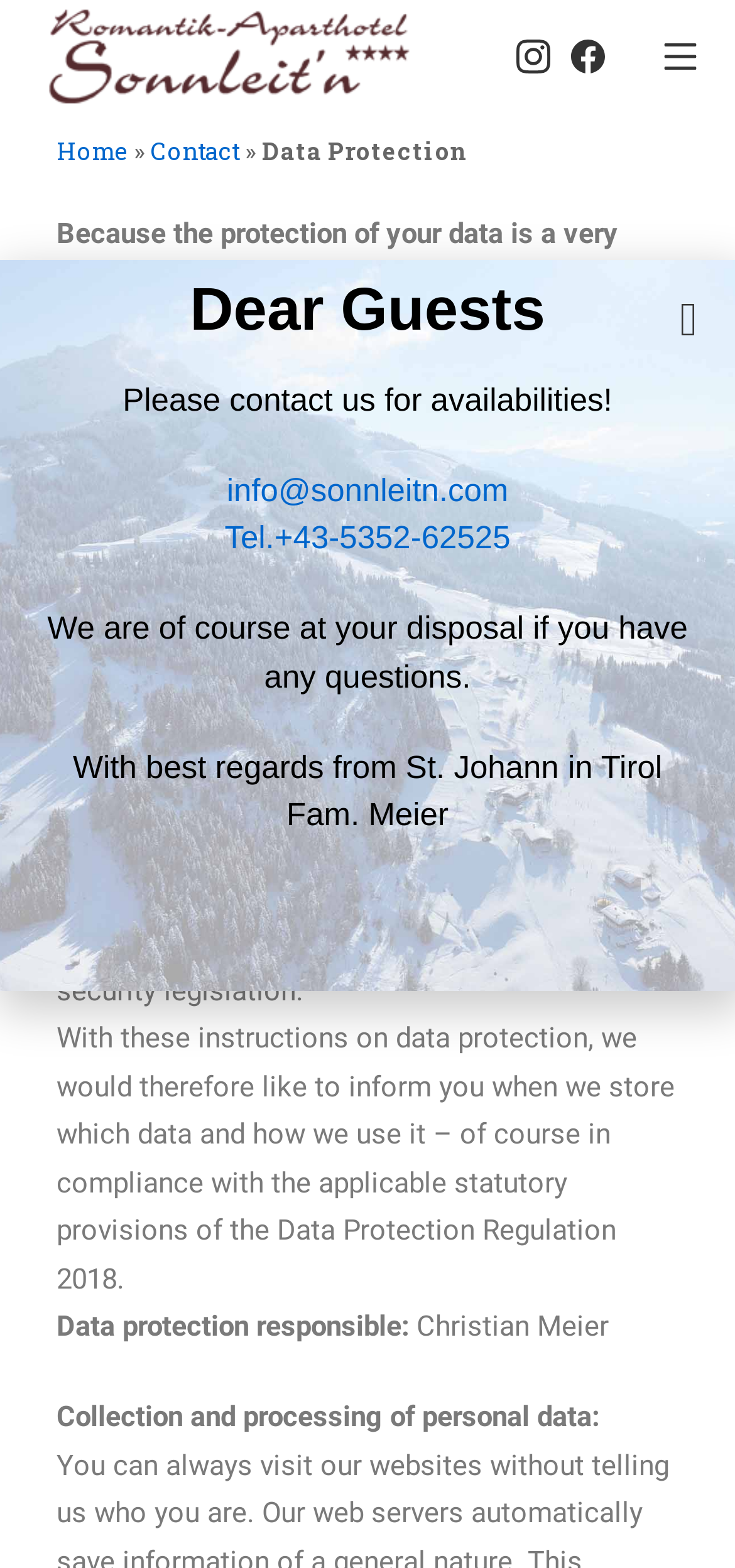What is the purpose of the data protection policy?
Provide a detailed and well-explained answer to the question.

The data protection policy is mentioned in the webpage as a serious topic, and the text states that 'the protection of your personal data and its confidential treatment very seriously' and 'we act in accordance with applicable personal data protection and data security legislation'. This implies that the purpose of the data protection policy is to protect personal data and ensure its confidential treatment.